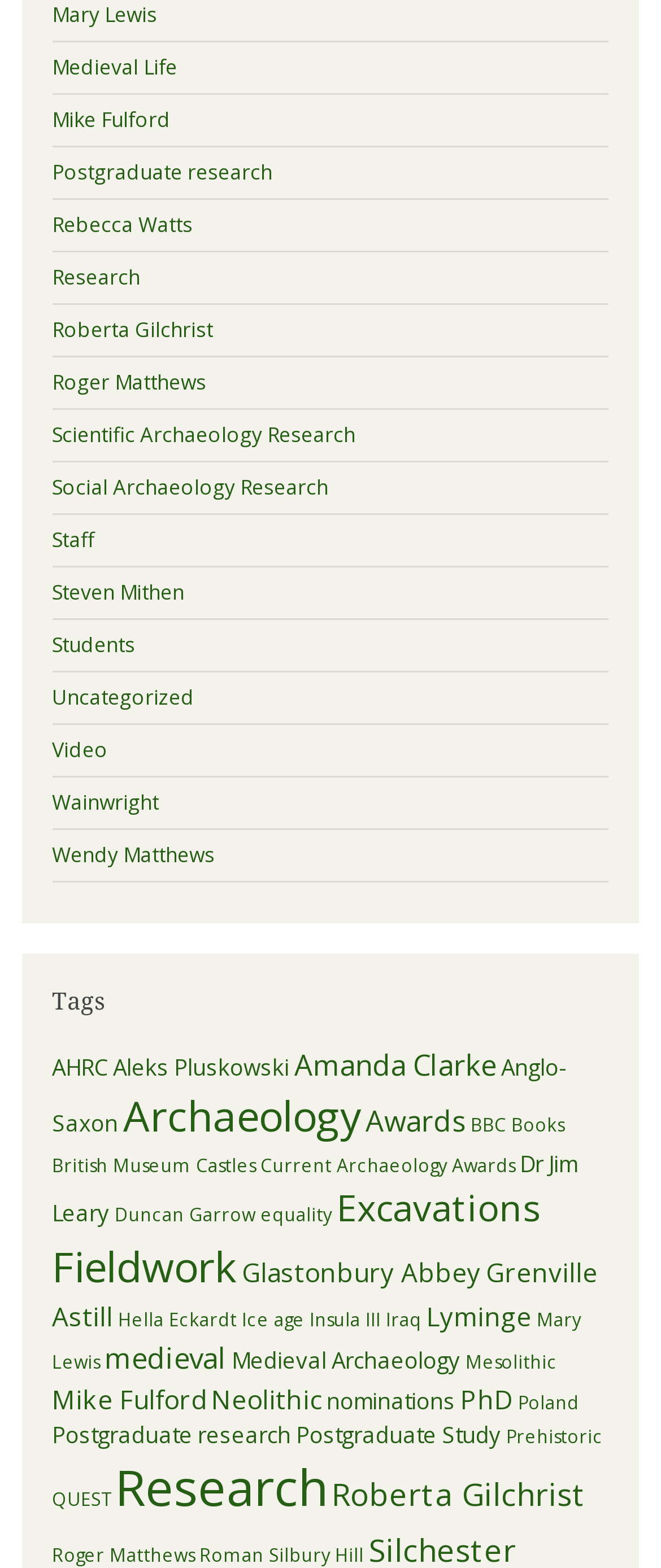Locate the bounding box of the user interface element based on this description: "Social Archaeology Research".

[0.079, 0.301, 0.497, 0.319]